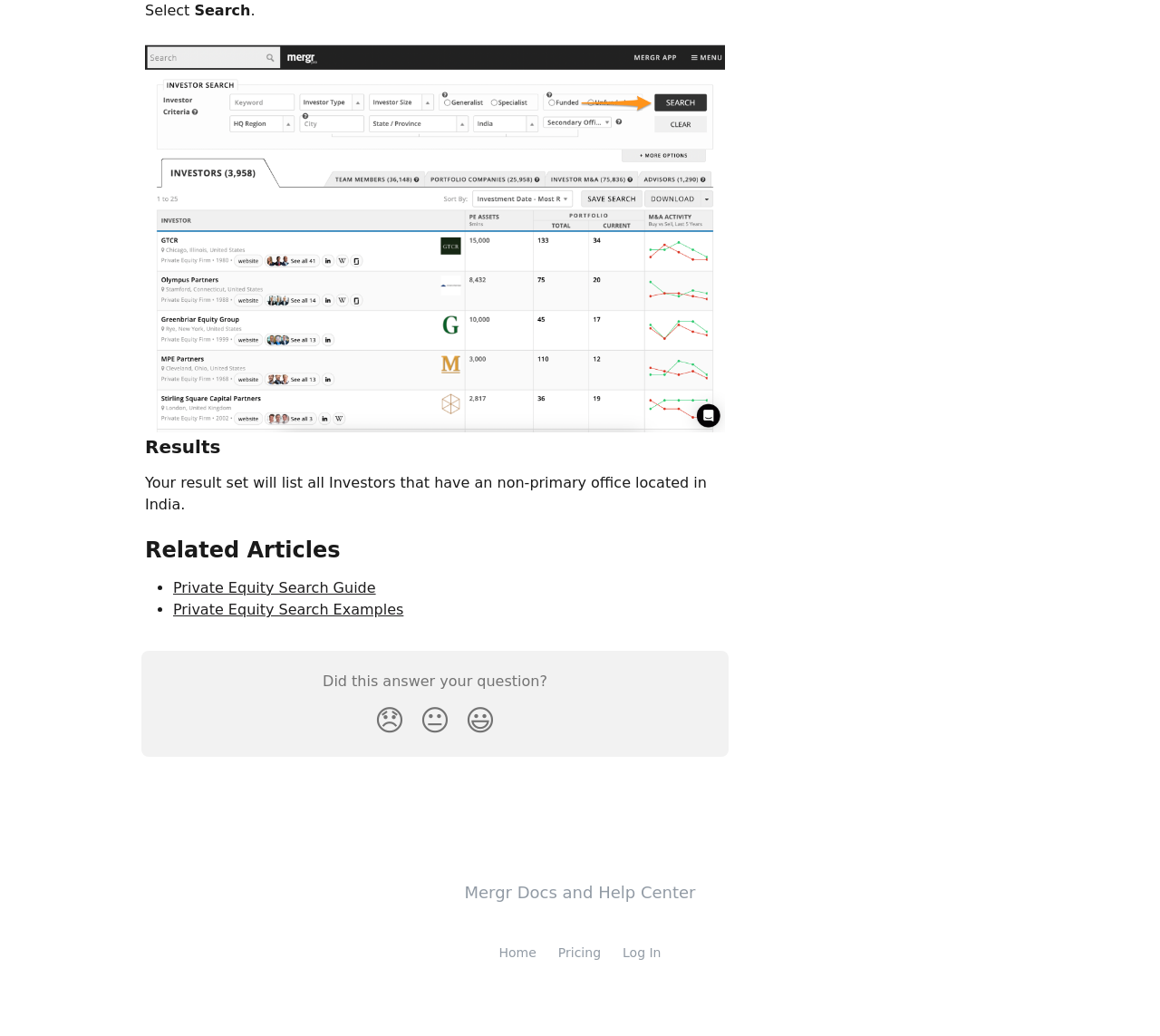Determine the bounding box coordinates for the area that needs to be clicked to fulfill this task: "Search for investors". The coordinates must be given as four float numbers between 0 and 1, i.e., [left, top, right, bottom].

[0.125, 0.222, 0.625, 0.238]